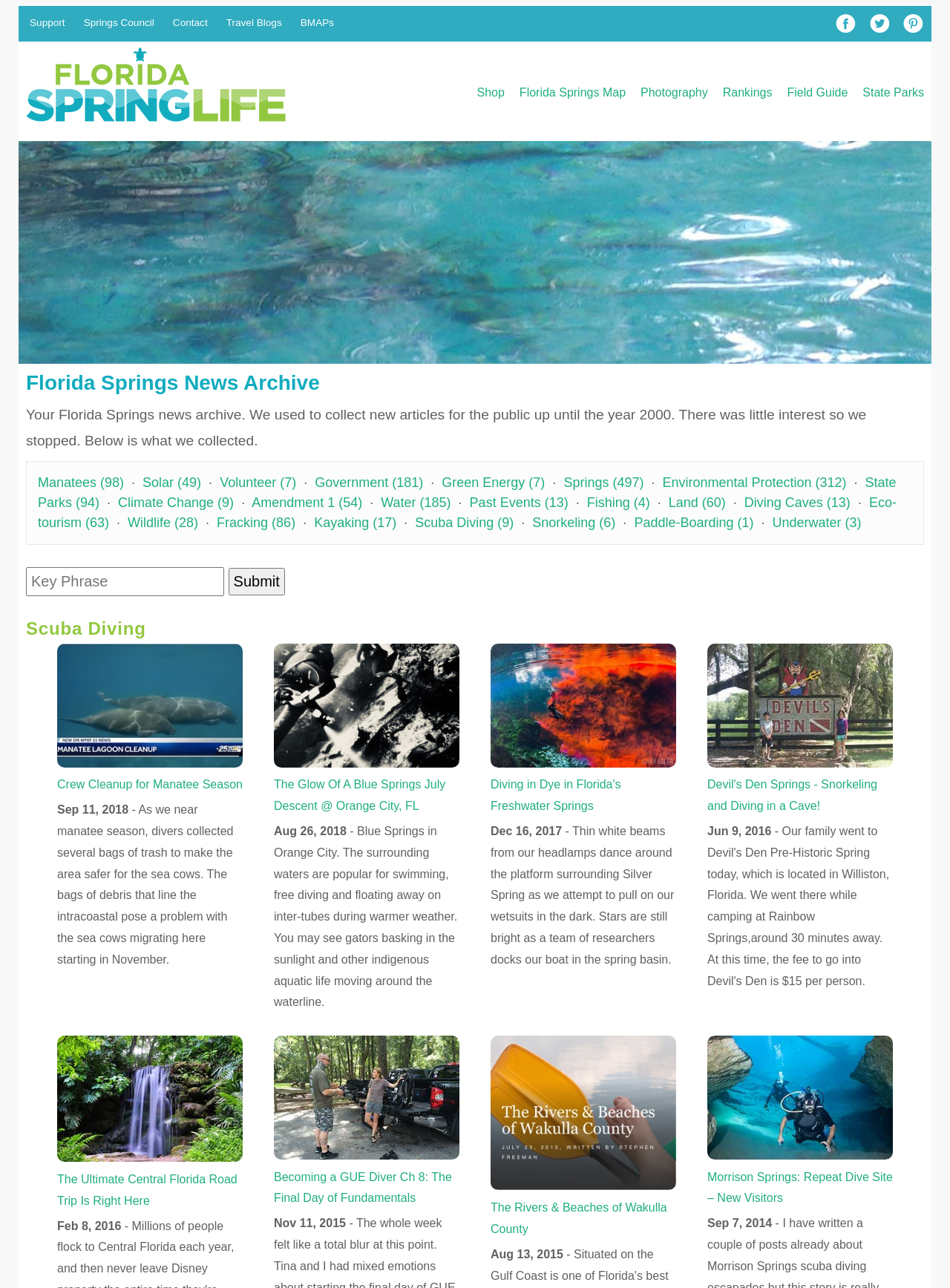Create a detailed summary of the webpage's content and design.

This webpage is an archive of news articles related to Florida springs. At the top, there are several links to different sections of the website, including "Support", "Springs Council", "Contact", and "Travel Blogs". Below these links, there is a prominent link to "Florida Spring Life - Florida Springs" with an accompanying image.

The main content of the webpage is divided into two sections. The first section is a list of links to various news articles, categorized by topic. These topics include "Manatees", "Solar", "Volunteer", "Government", and many others. Each link has a number in parentheses, indicating the number of articles related to that topic.

The second section is a list of news articles, each with a title, image, and brief summary. The articles are arranged in reverse chronological order, with the most recent articles at the top. The articles cover a range of topics related to Florida springs, including scuba diving, environmental protection, and local events.

In the top-right corner of the webpage, there is a search bar with a "Submit" button. Above the search bar, there is a heading that reads "Scuba Diving". Below the search bar, there is a heading that reads "Florida Springs News Archive", followed by a brief description of the archive.

Overall, this webpage appears to be a comprehensive resource for news and information related to Florida springs, with a focus on environmental protection and outdoor activities.